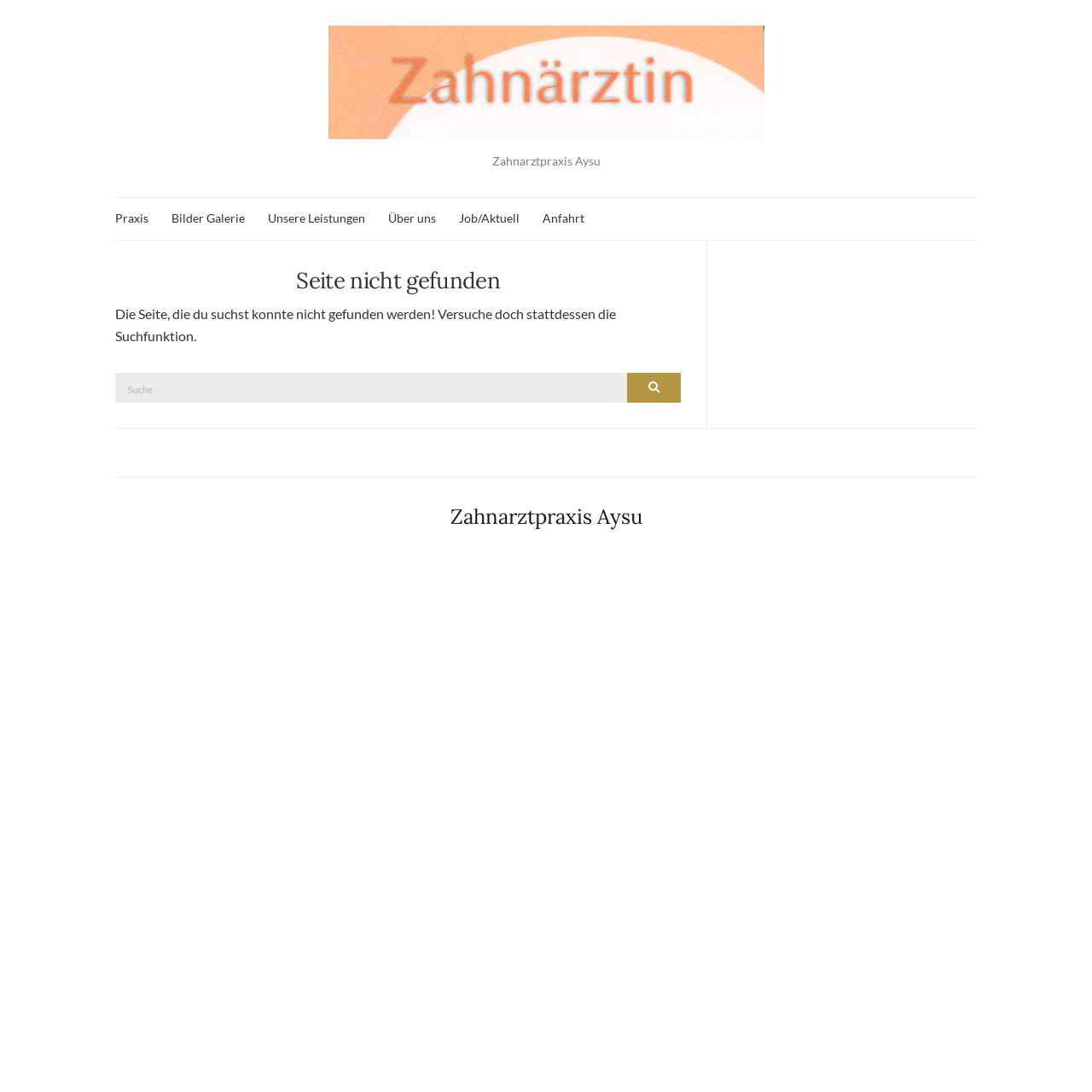Please find the bounding box coordinates of the element's region to be clicked to carry out this instruction: "view gallery".

[0.157, 0.191, 0.224, 0.209]